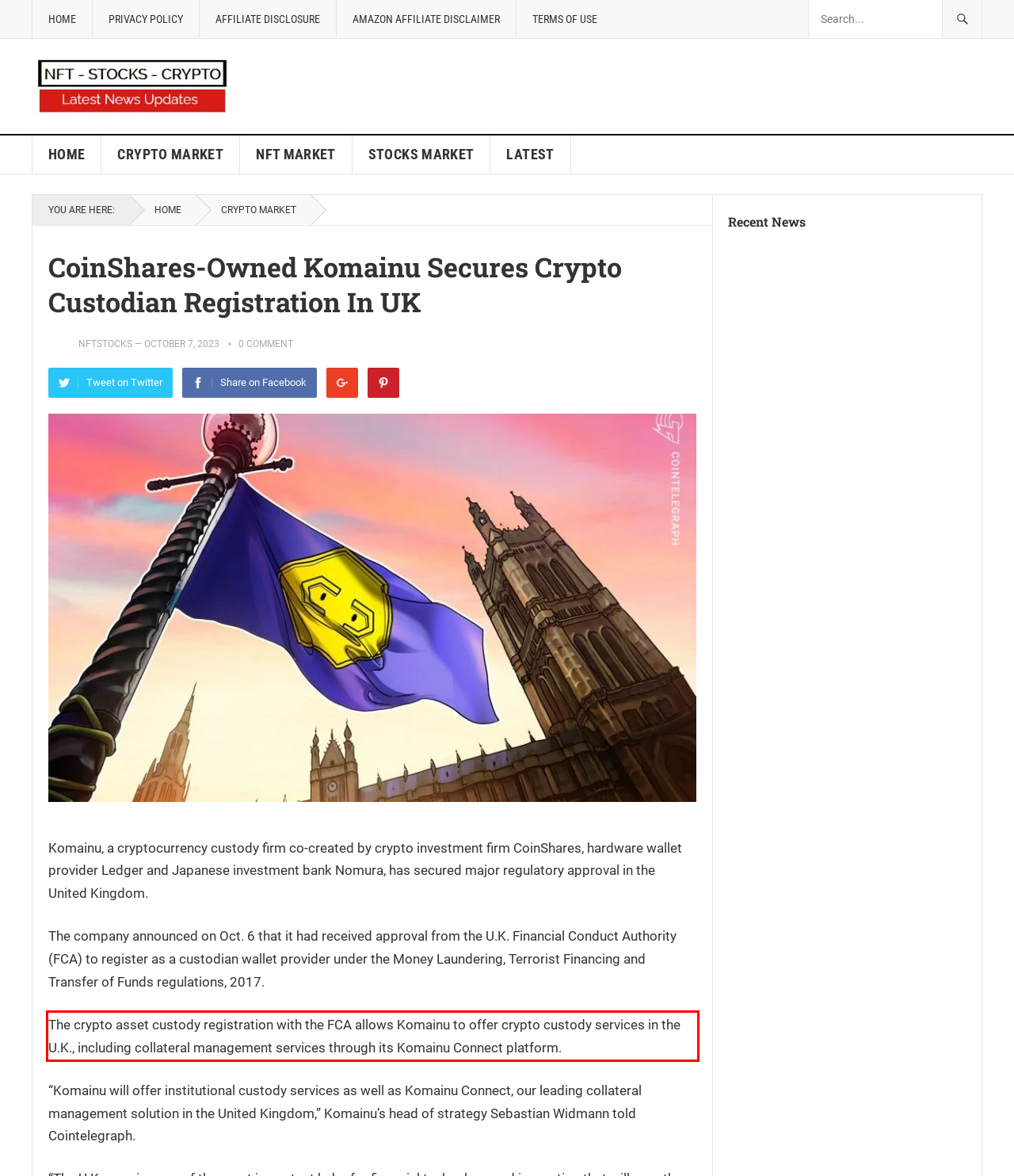You have a screenshot of a webpage with a red bounding box. Identify and extract the text content located inside the red bounding box.

The crypto asset custody registration with the FCA allows Komainu to offer crypto custody services in the U.K., including collateral management services through its Komainu Connect platform.